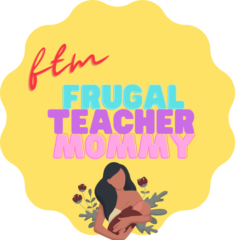Provide a thorough description of the image.

The image features a vibrant logo for "Frugal Teacher Mommy," characterized by a playful and colorful design. At the top, the letters "ftm" are styled in a bold, red font, emphasizing the brand's initials. The words "FRUGAL TEACHER MOMMY" are prominently displayed in large, multi-colored letters—blue, purple, and pink—adding a lively touch to the overall appearance. Underneath the text, a stylized illustration of a woman cradling a child is depicted, surrounded by leafy greens and floral elements that enhance the nurturing and family-oriented theme. The logo is set against a light yellow background with a scalloped edge, creating a warm and inviting feel. This image effectively represents an online platform focused on family life and practical advice, resonating with its audience through both visual and thematic elements.